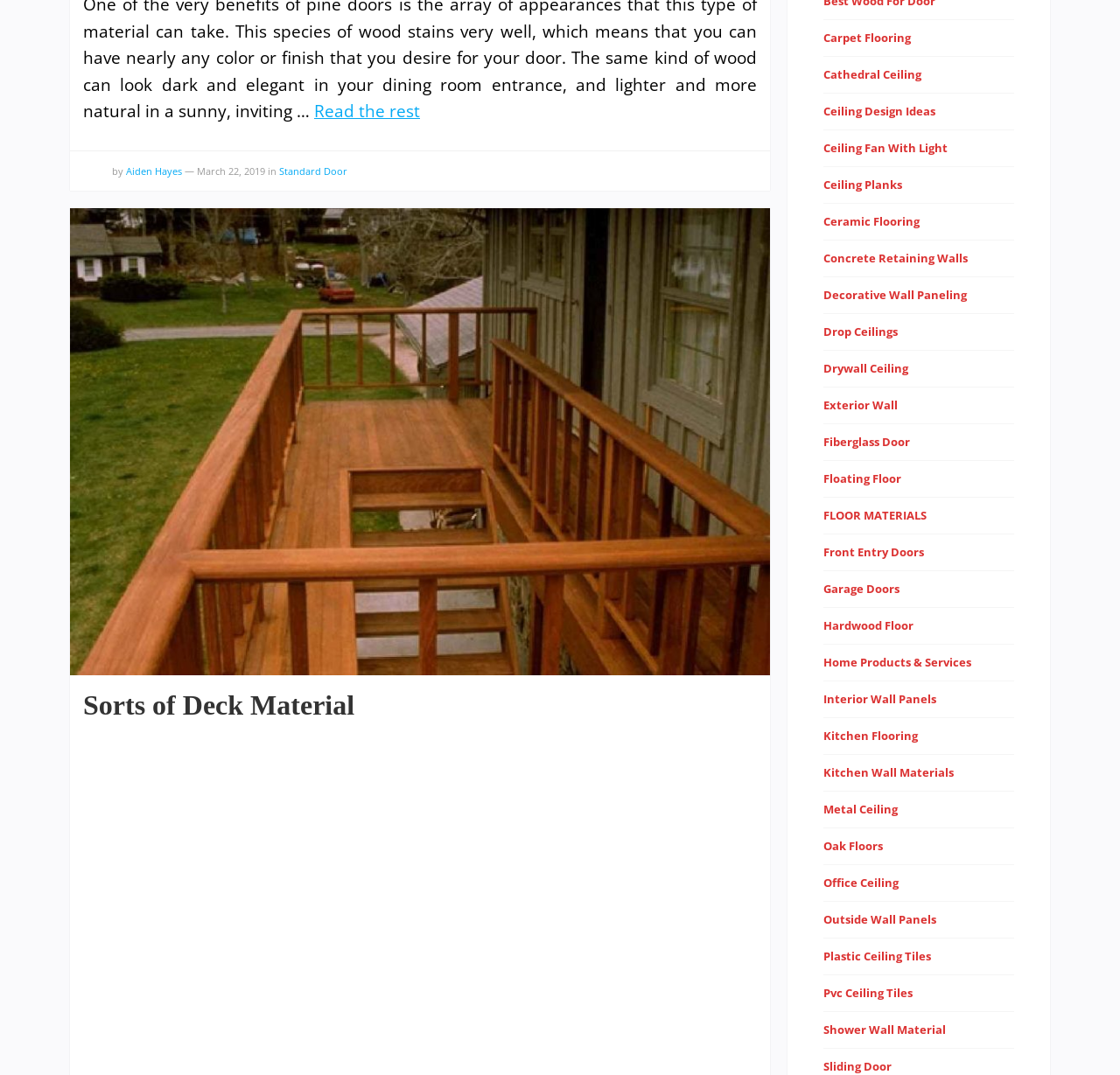Examine the image and give a thorough answer to the following question:
What is the date of the article?

I found the date of the article by looking at the link with the text 'March 22, 2019' which is located near the top of the page, and it is also near the author's name.